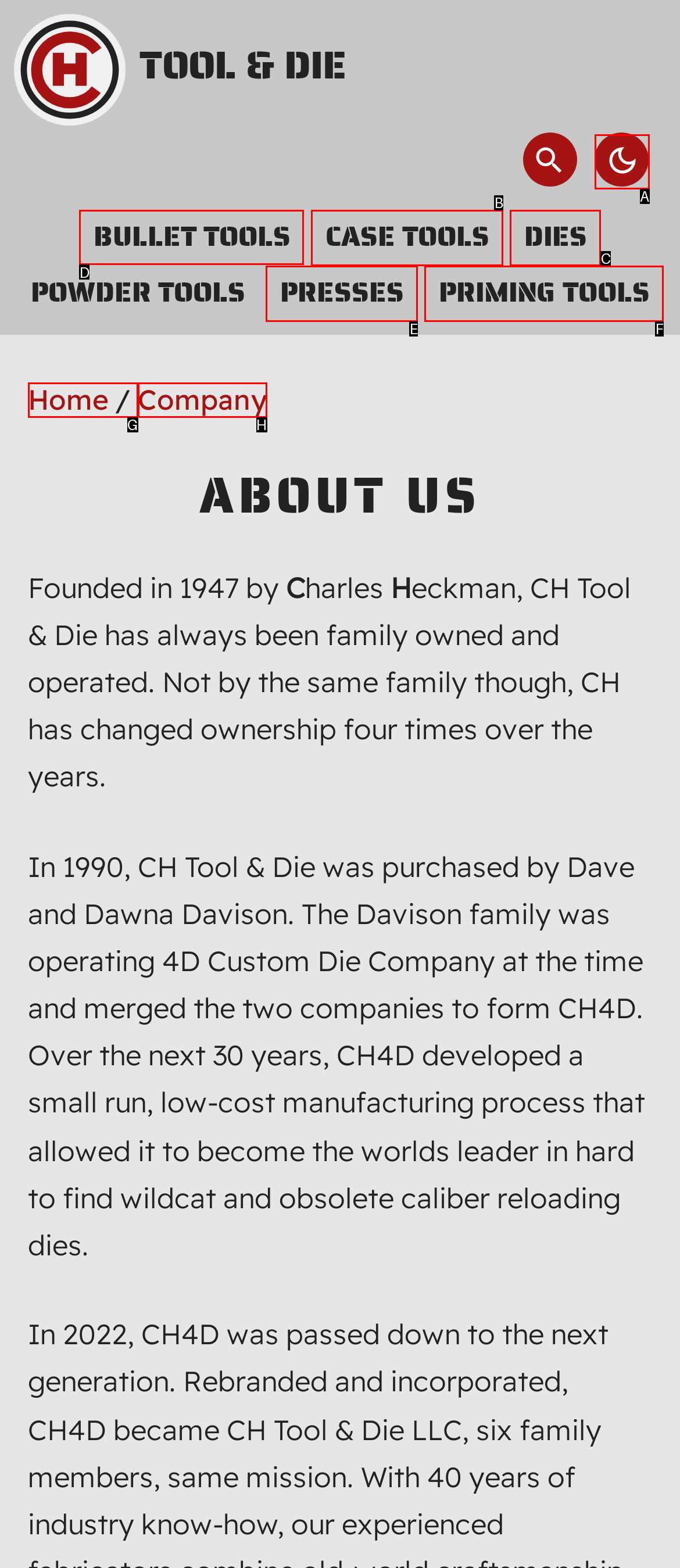Determine which option you need to click to execute the following task: Click the BULLET TOOLS link. Provide your answer as a single letter.

D